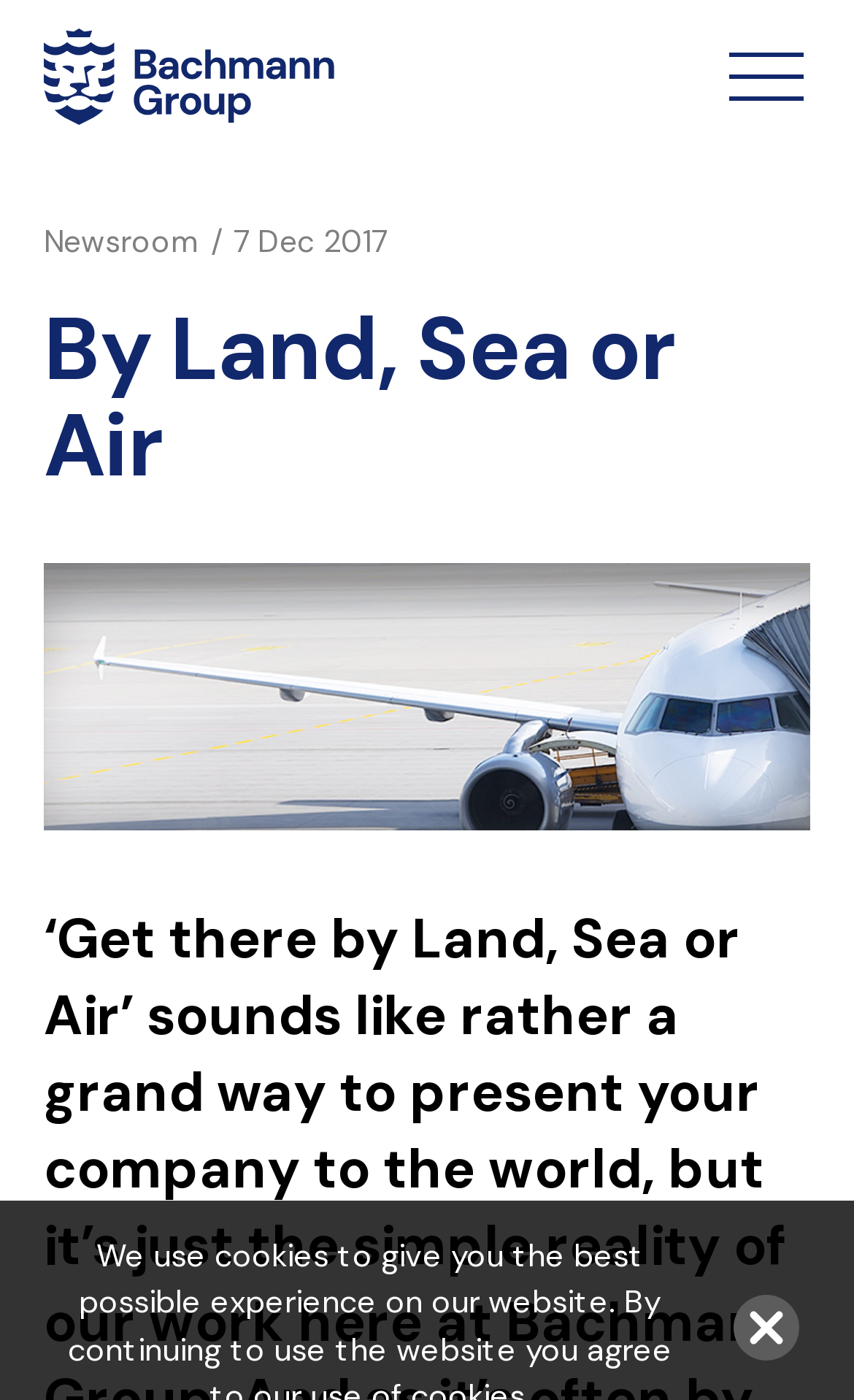What is the date of the news article?
Look at the screenshot and respond with one word or a short phrase.

7 Dec 2017